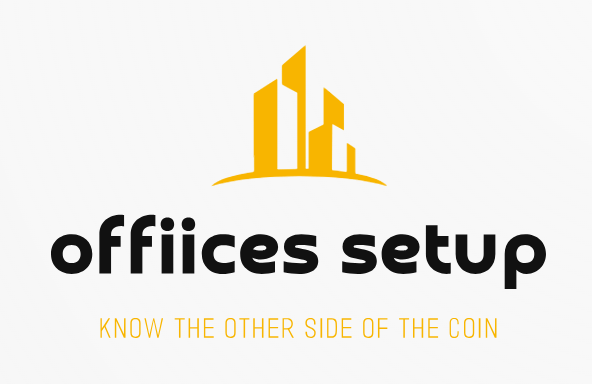Please give a succinct answer using a single word or phrase:
What is the tone of the tagline?

subtle but clear